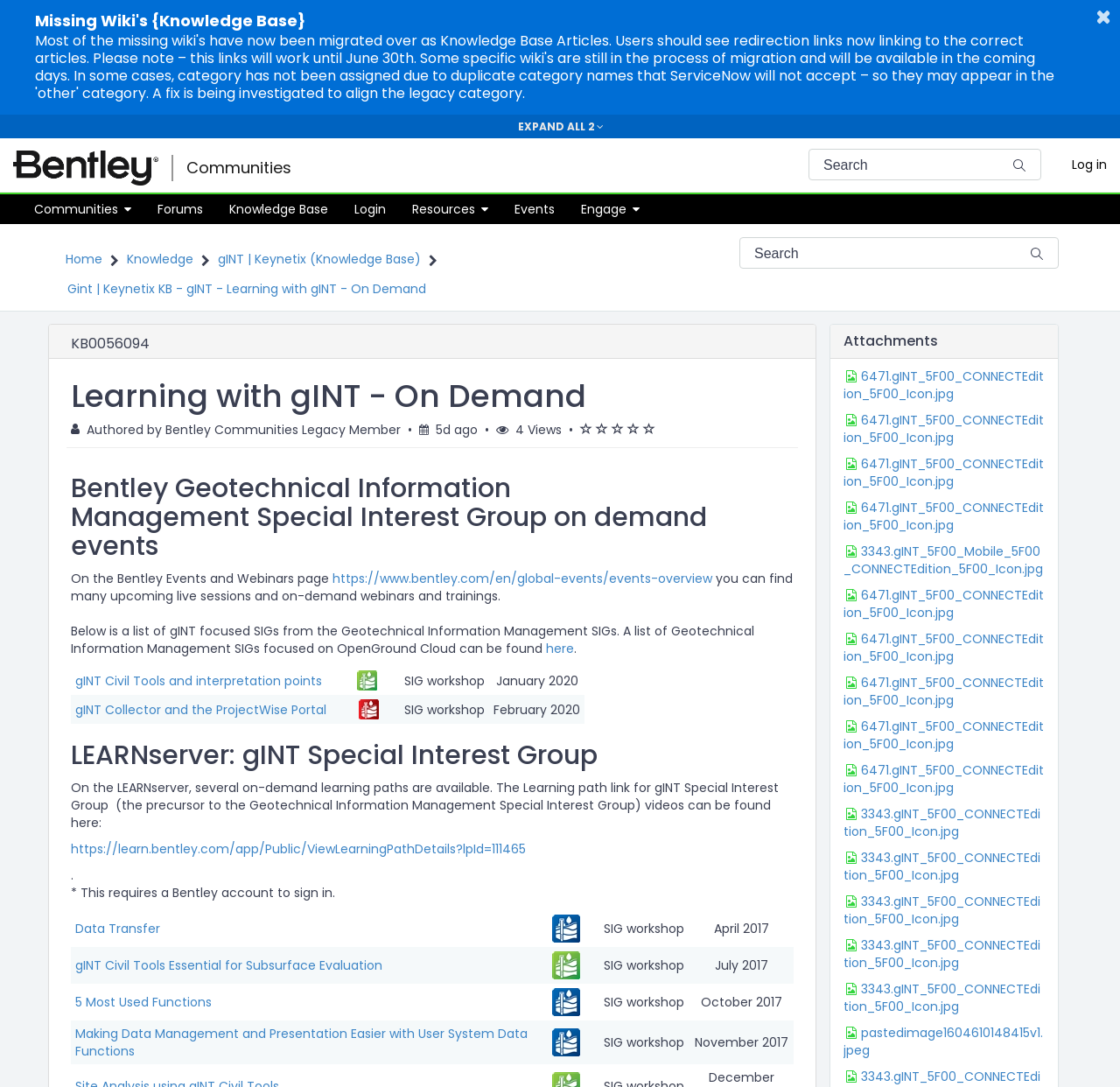Please identify the bounding box coordinates of the clickable area that will fulfill the following instruction: "Expand all announcements". The coordinates should be in the format of four float numbers between 0 and 1, i.e., [left, top, right, bottom].

[0.0, 0.105, 1.0, 0.127]